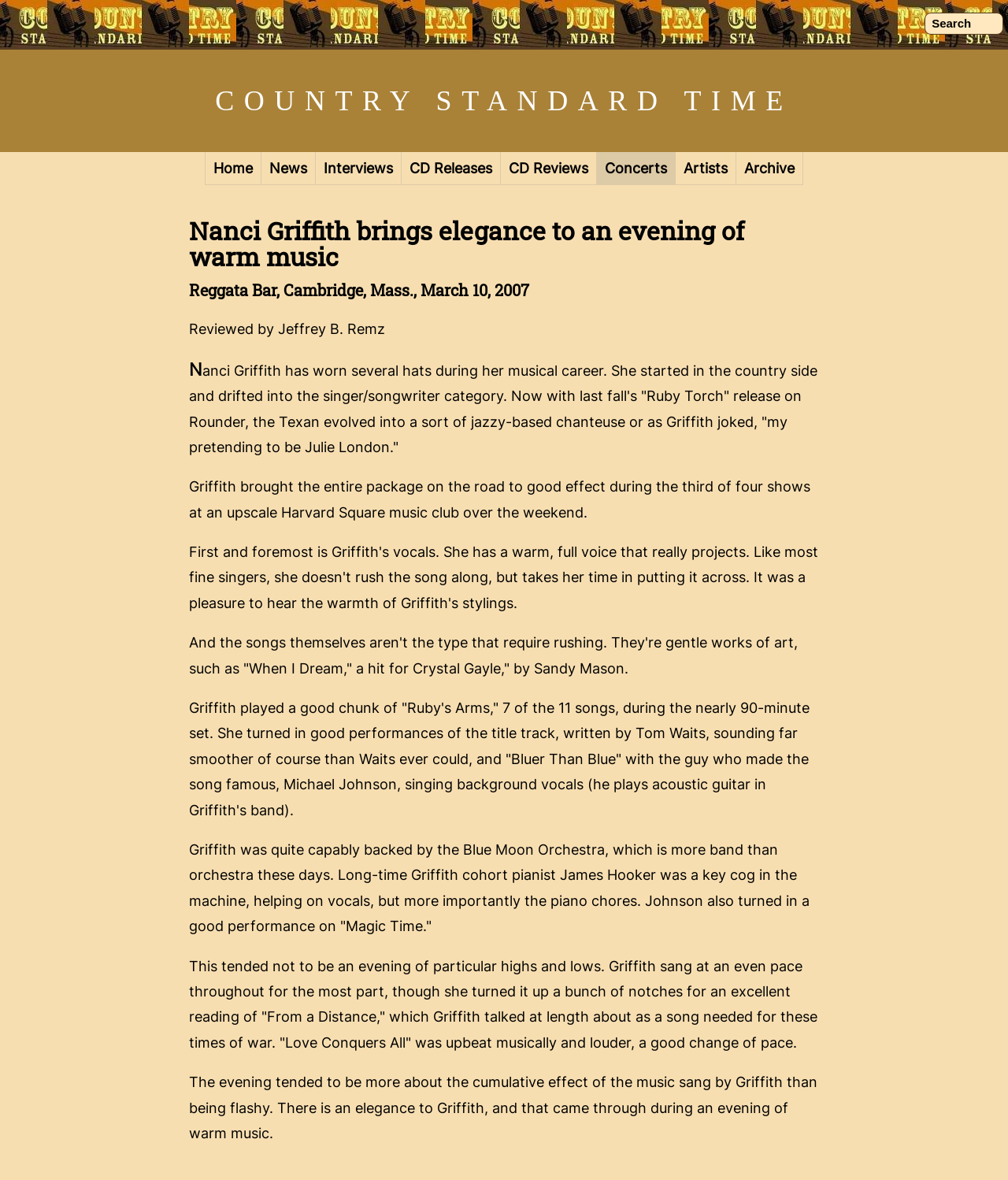Identify the bounding box coordinates of the area you need to click to perform the following instruction: "Read the concert review".

[0.188, 0.185, 0.812, 0.228]